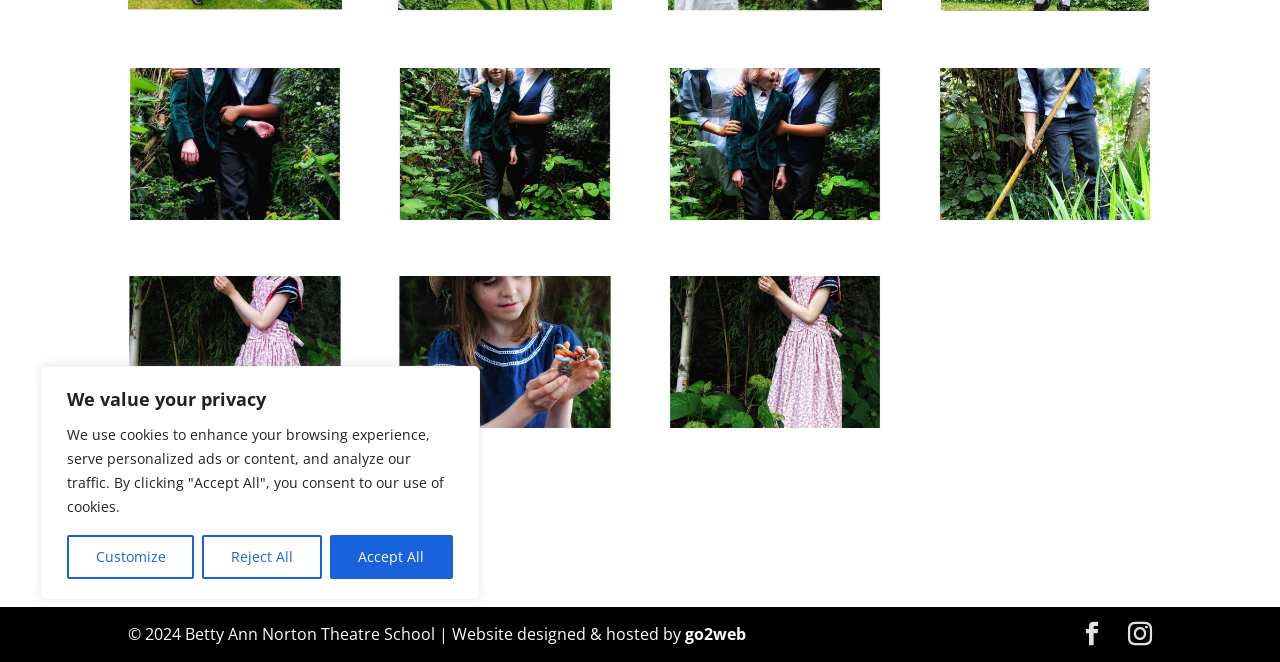Find the bounding box of the UI element described as: "title="IMG_0367"". The bounding box coordinates should be given as four float values between 0 and 1, i.e., [left, top, right, bottom].

[0.311, 0.629, 0.478, 0.662]